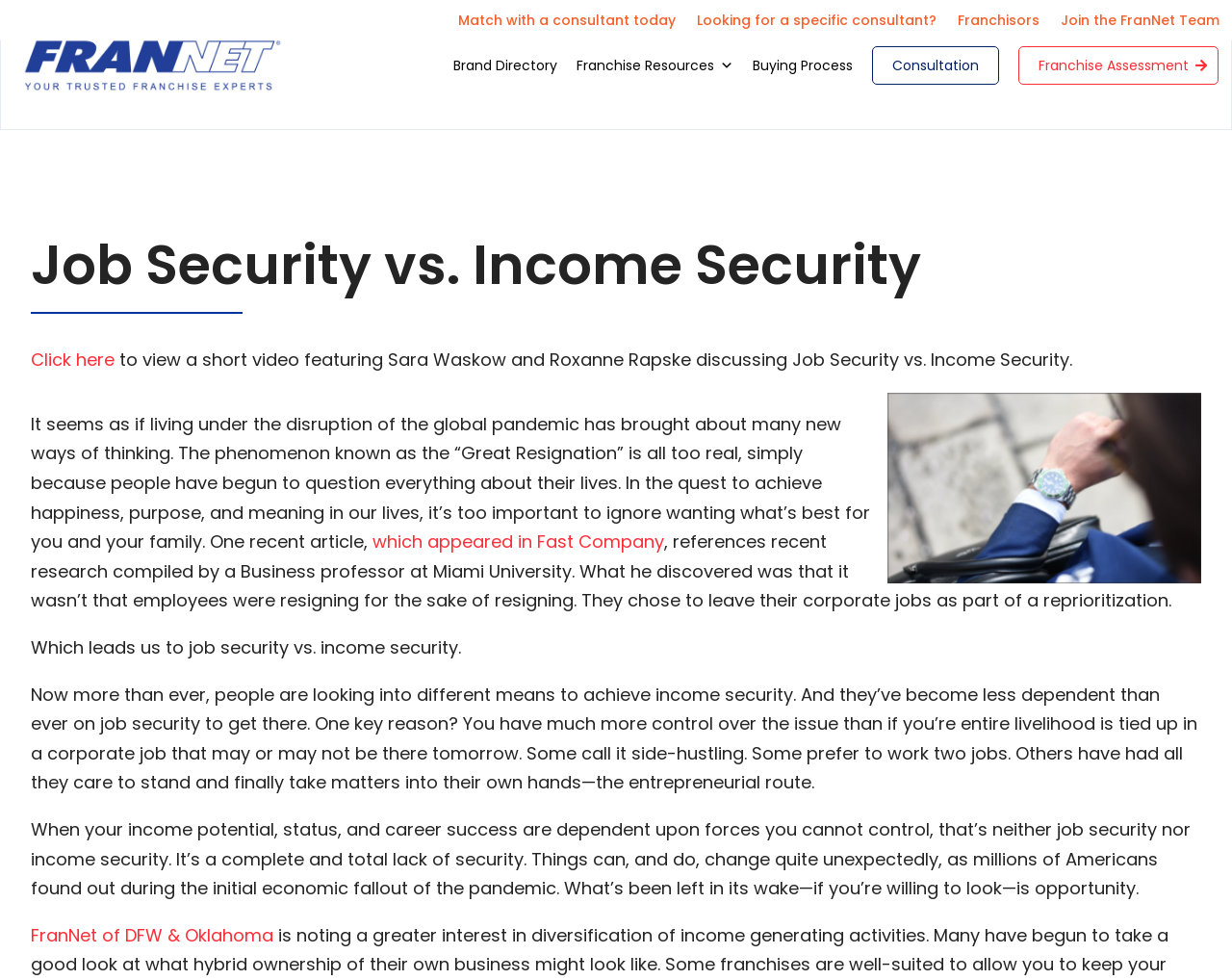What is the main topic of discussion on this webpage?
Kindly answer the question with as much detail as you can.

The main topic of discussion on this webpage is 'Job Security vs. Income Security' as indicated by the heading 'Job Security vs. Income Security' and the content of the webpage which talks about the difference between job security and income security in the context of the 'Great Resignation'.